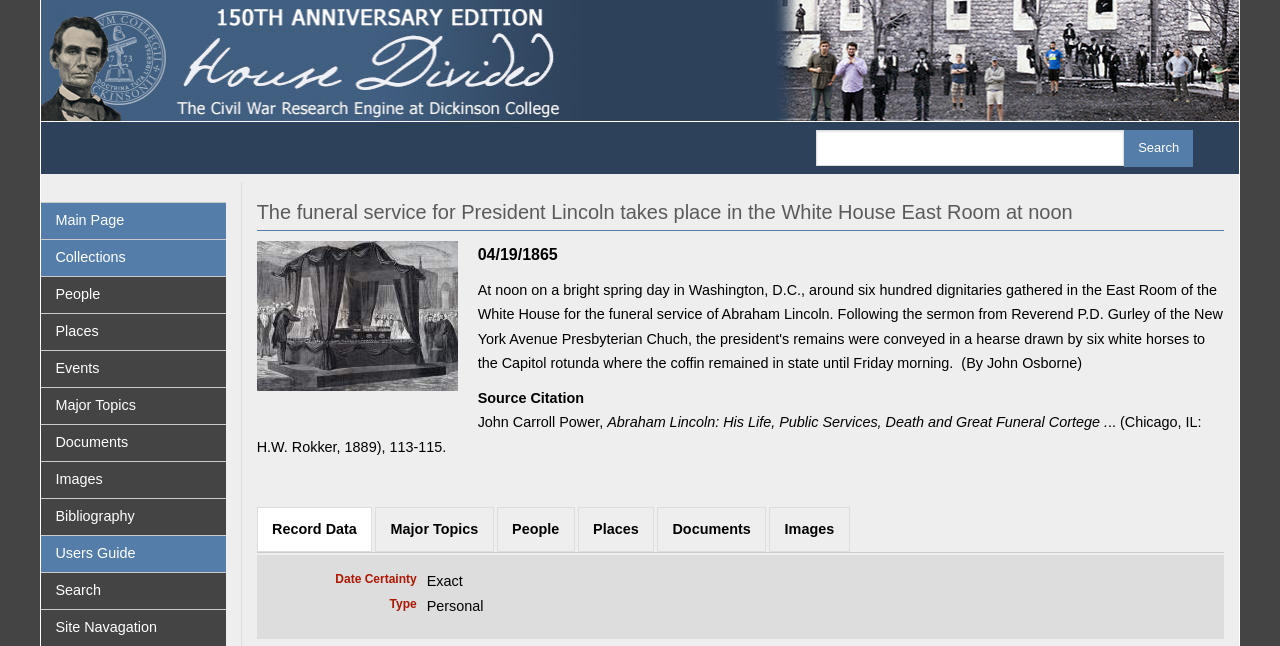Identify the bounding box of the HTML element described as: "Record Data(active tab)".

[0.201, 0.787, 0.29, 0.852]